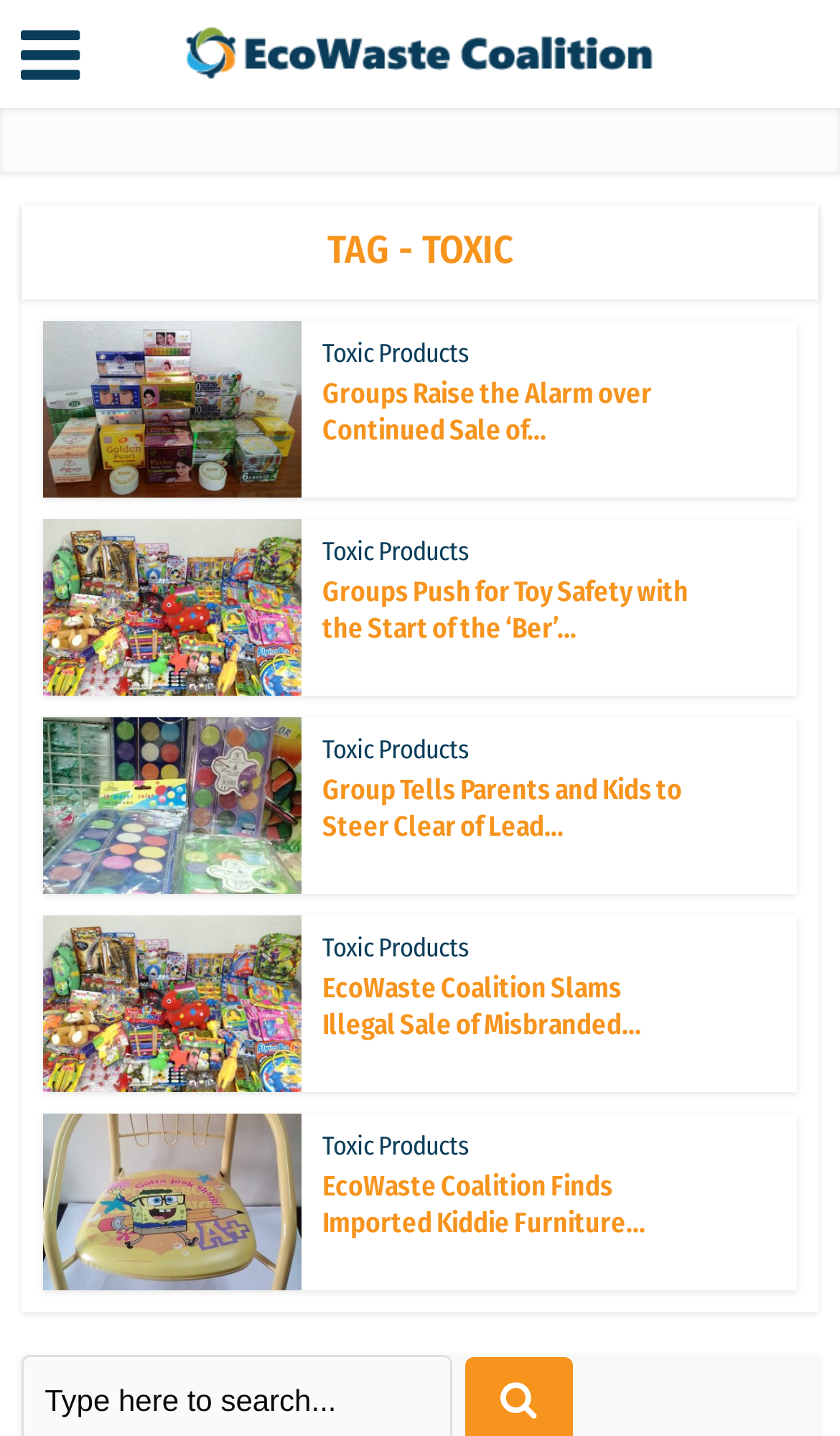Identify the bounding box coordinates for the region to click in order to carry out this instruction: "Explore the Toxic Products page". Provide the coordinates using four float numbers between 0 and 1, formatted as [left, top, right, bottom].

[0.384, 0.236, 0.558, 0.256]